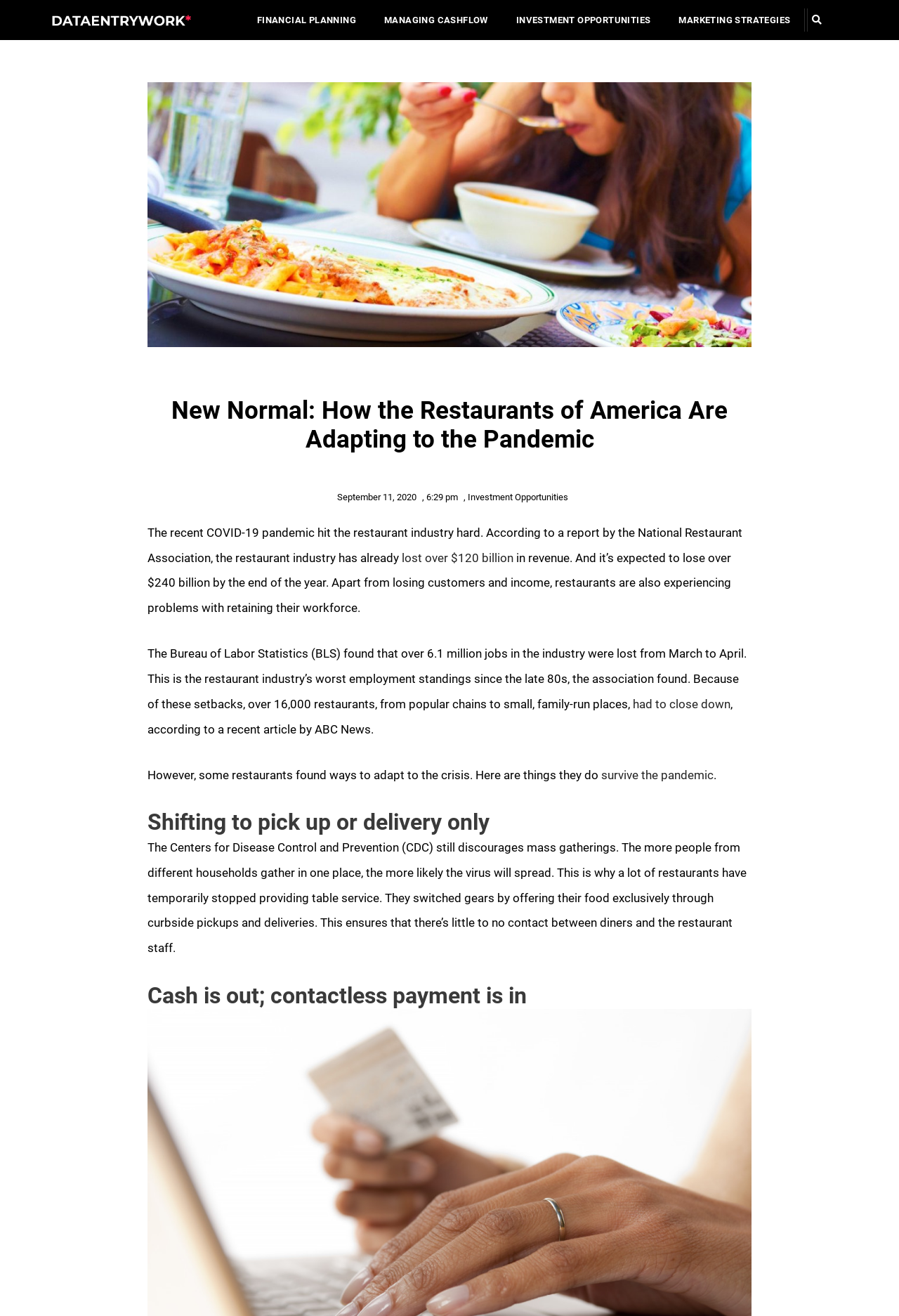What is the title or heading displayed on the webpage?

New Normal: How the Restaurants of America Are Adapting to the Pandemic